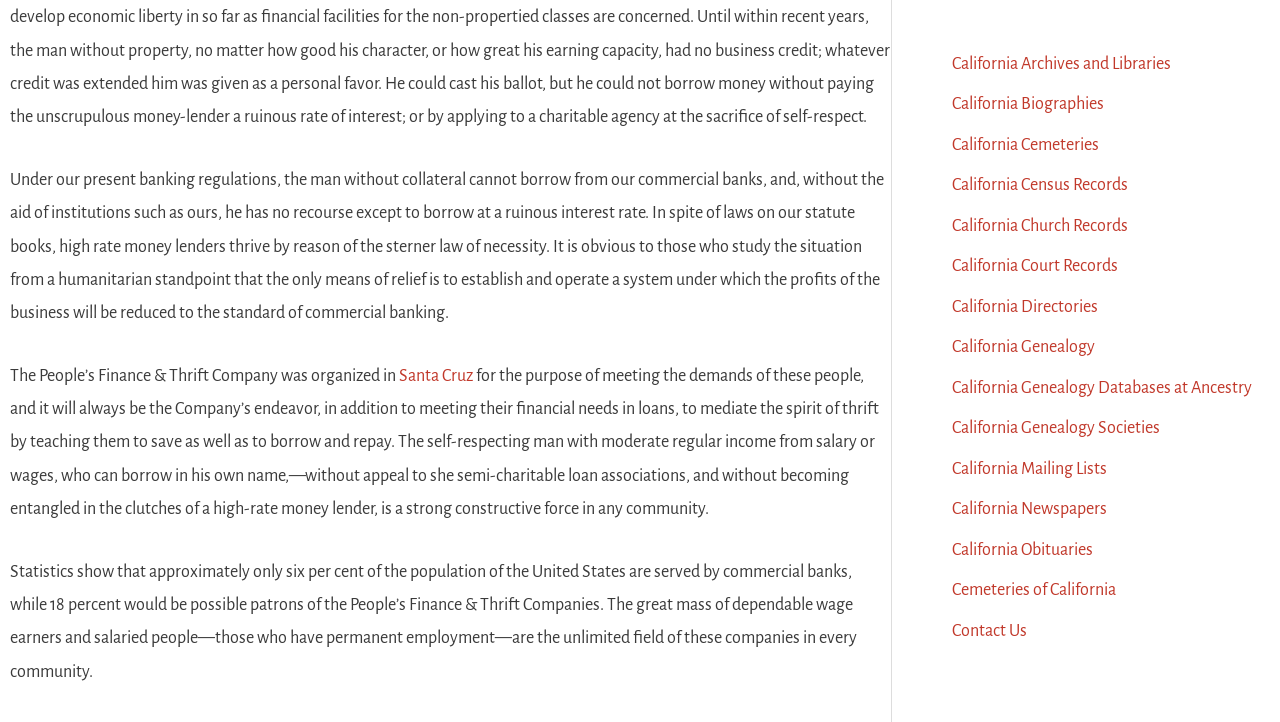Carefully examine the image and provide an in-depth answer to the question: What is the purpose of the People’s Finance & Thrift Company?

According to the text, the People’s Finance & Thrift Company was organized to meet the demands of people who cannot borrow from commercial banks, and it aims to provide loans and teach people to save and repay.